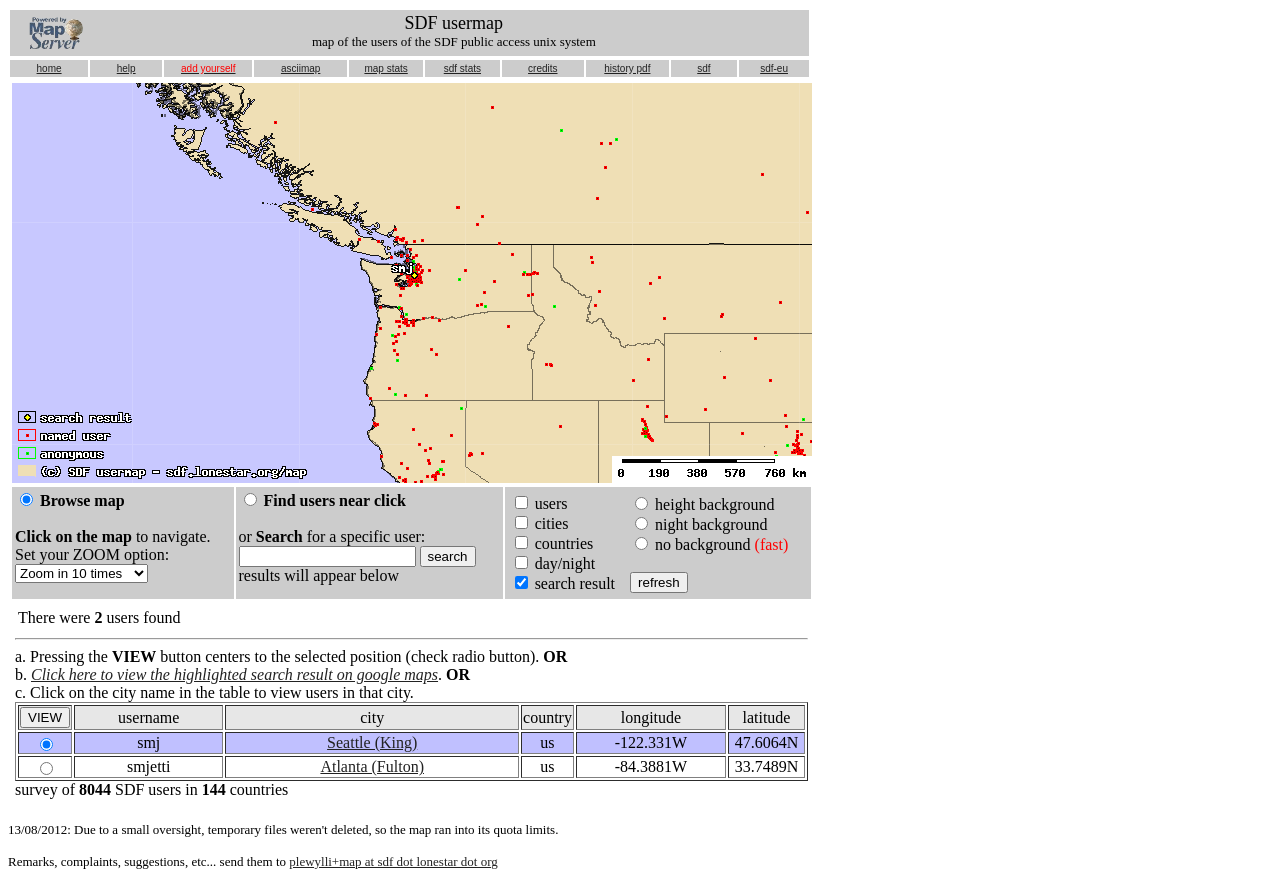What is the default background setting?
Analyze the screenshot and provide a detailed answer to the question.

The default background setting is 'Day/Night' as indicated by the checkbox being checked, which suggests that the map will display a day/night theme by default.